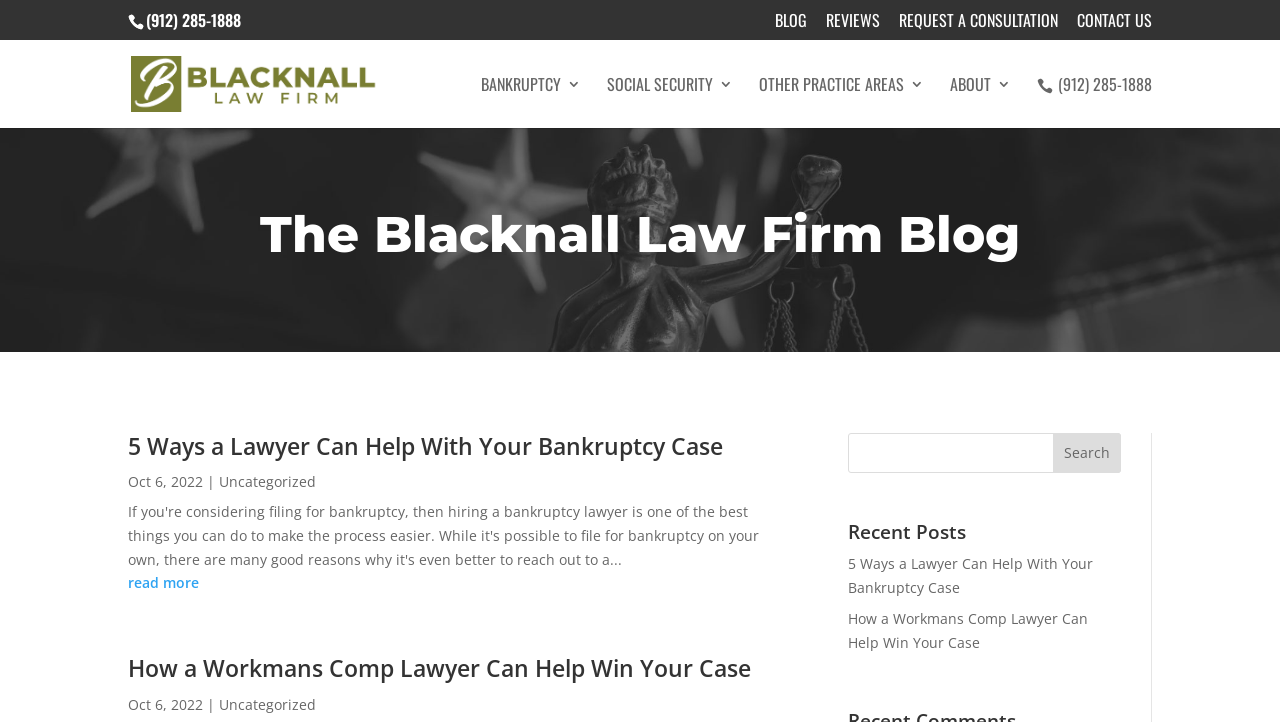Provide the bounding box coordinates of the section that needs to be clicked to accomplish the following instruction: "Search for something."

[0.663, 0.599, 0.876, 0.655]